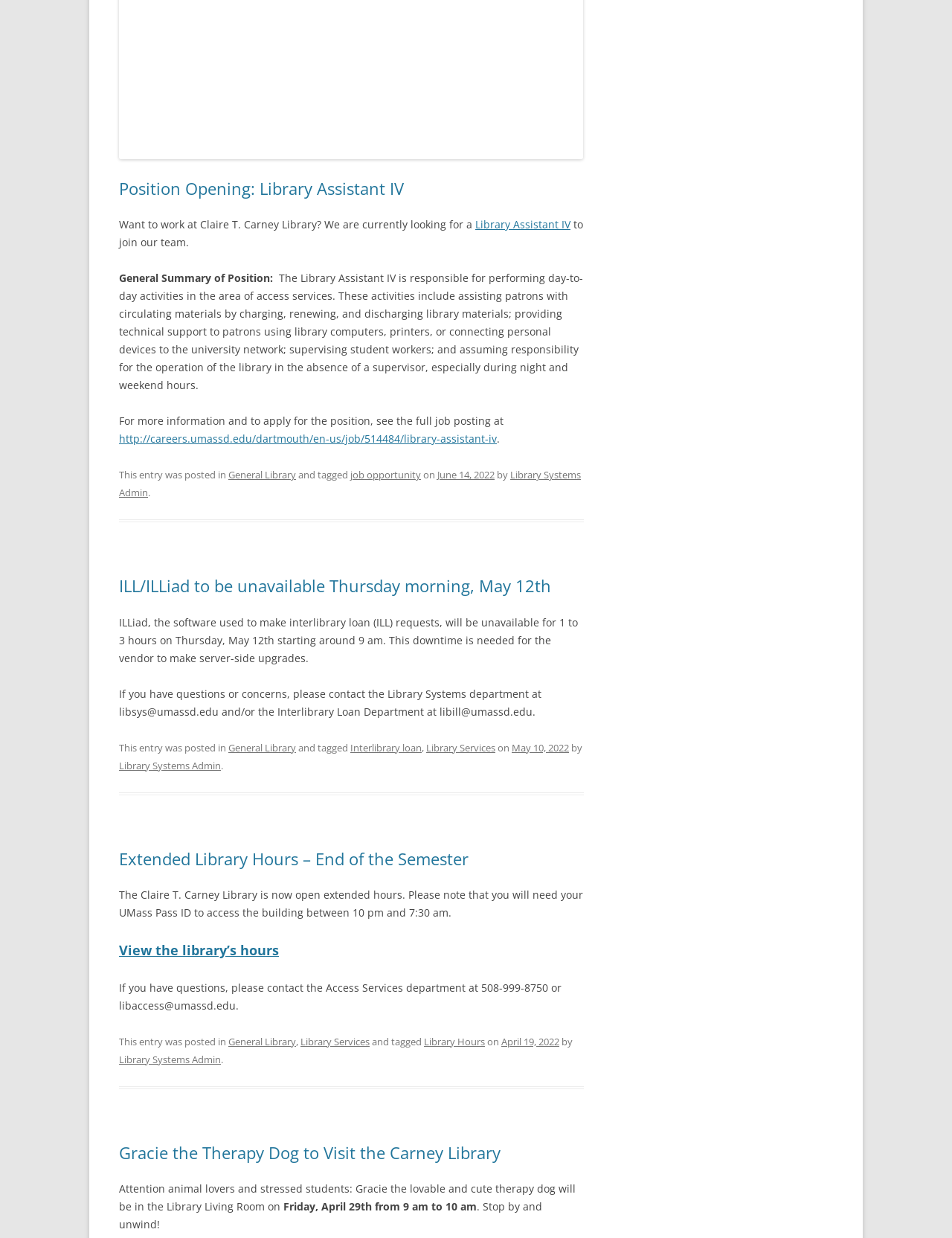Please locate the bounding box coordinates of the element that should be clicked to achieve the given instruction: "donate to Truth Magazine".

None